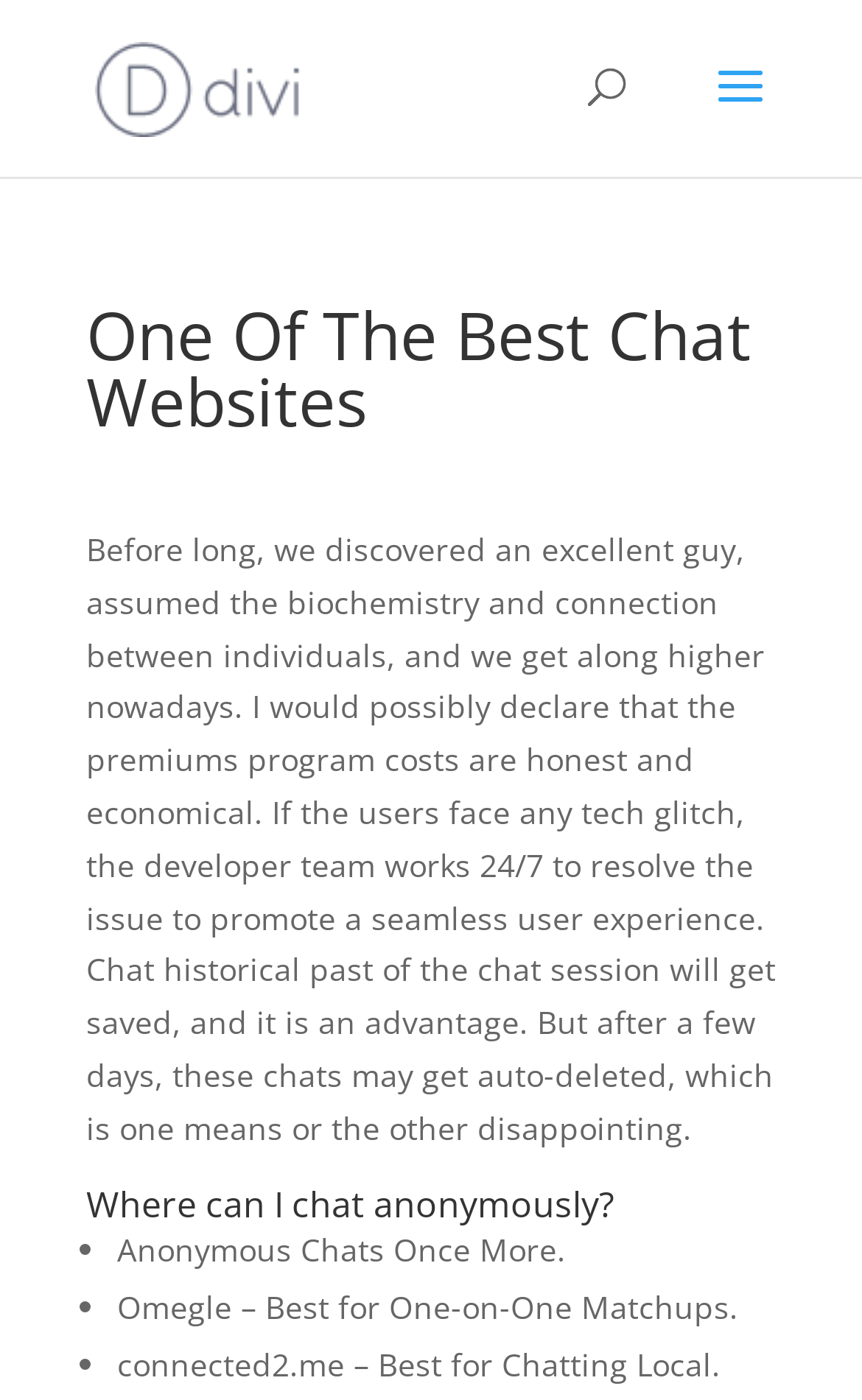What is the name of the website?
Provide a short answer using one word or a brief phrase based on the image.

Revolution Global TV